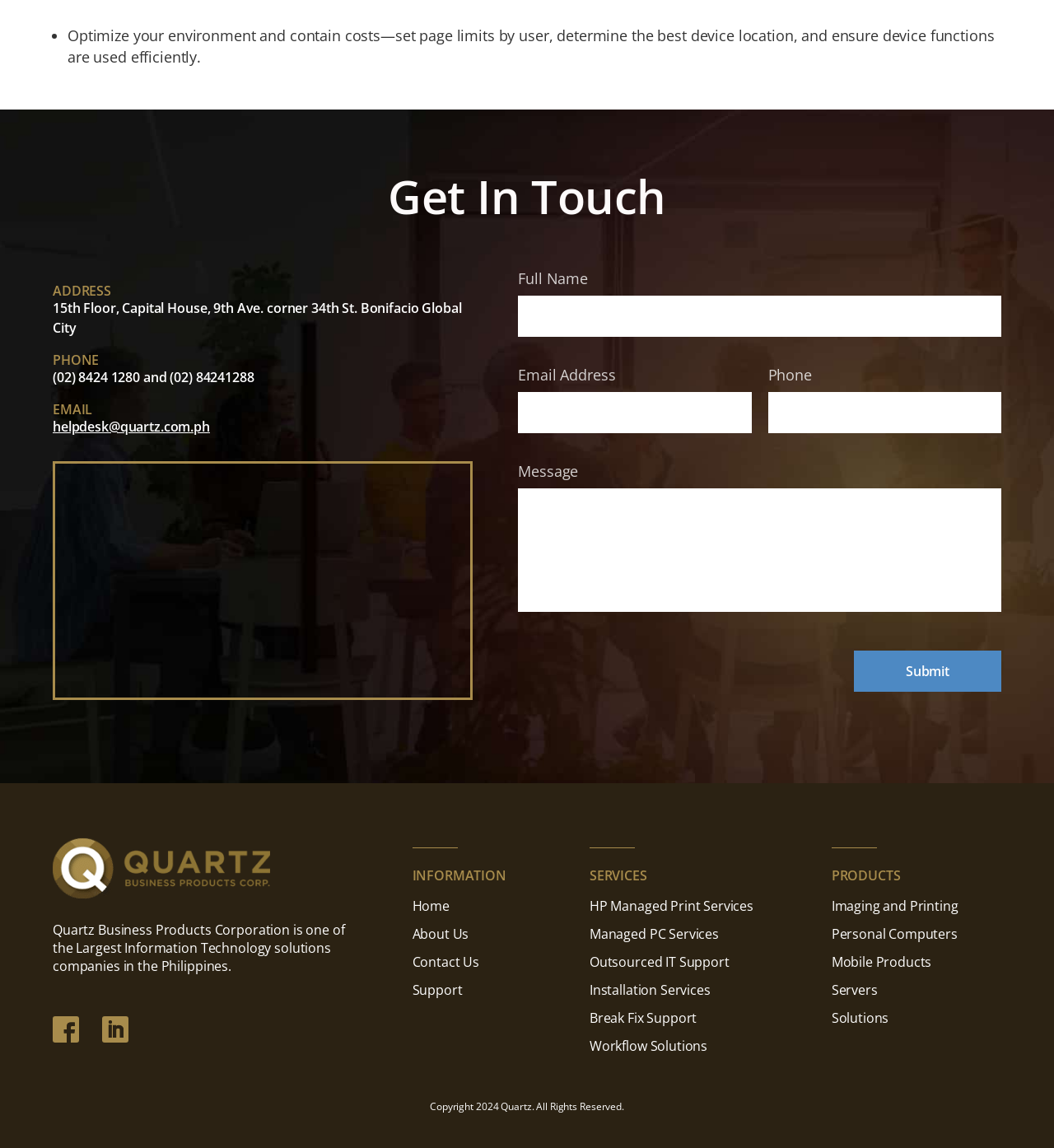Provide a short, one-word or phrase answer to the question below:
What is the purpose of the 'Get In Touch' section?

To provide contact information